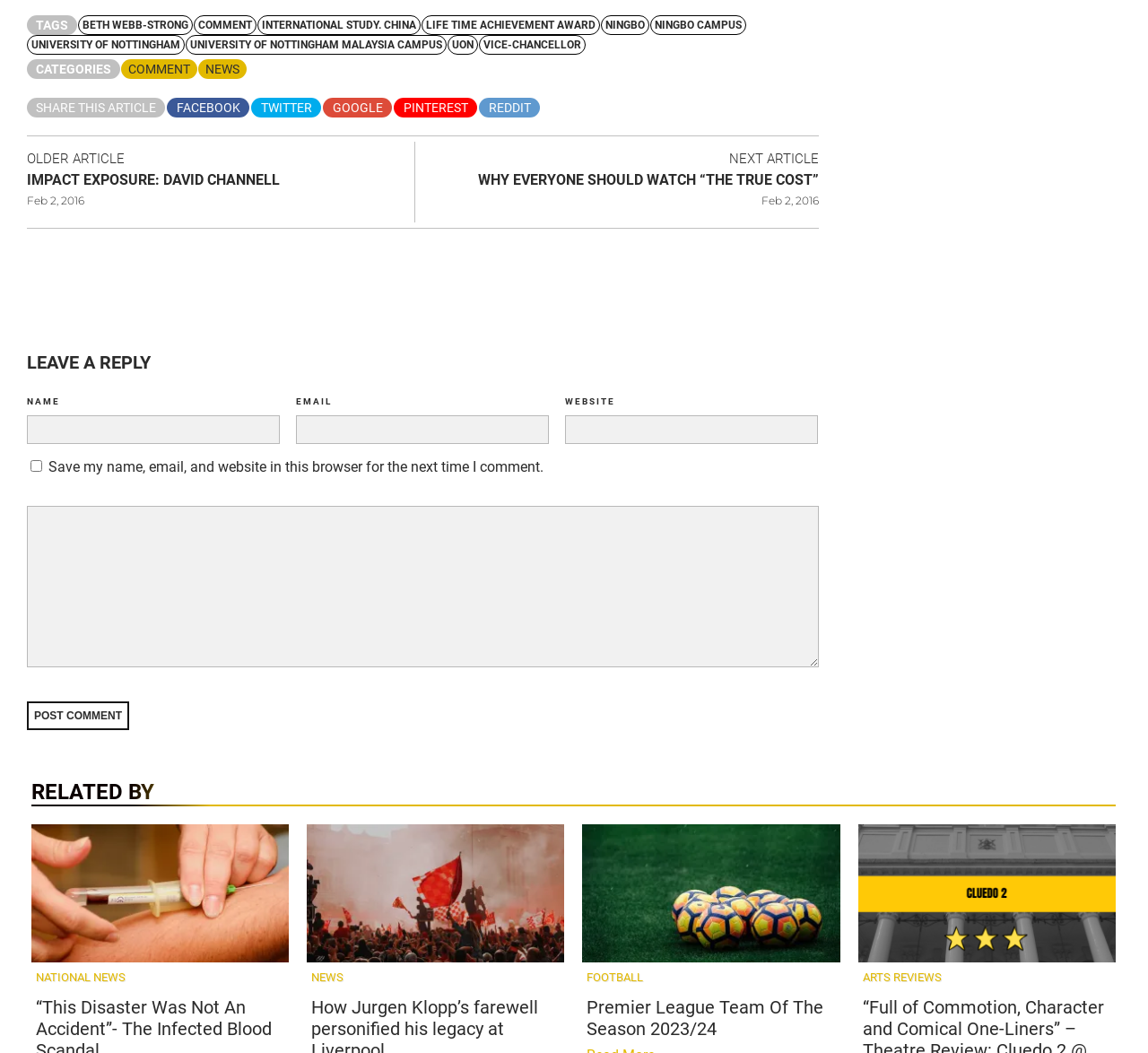Identify the bounding box for the UI element described as: "title="Share this post on Facebook"". The coordinates should be four float numbers between 0 and 1, i.e., [left, top, right, bottom].

[0.145, 0.092, 0.217, 0.111]